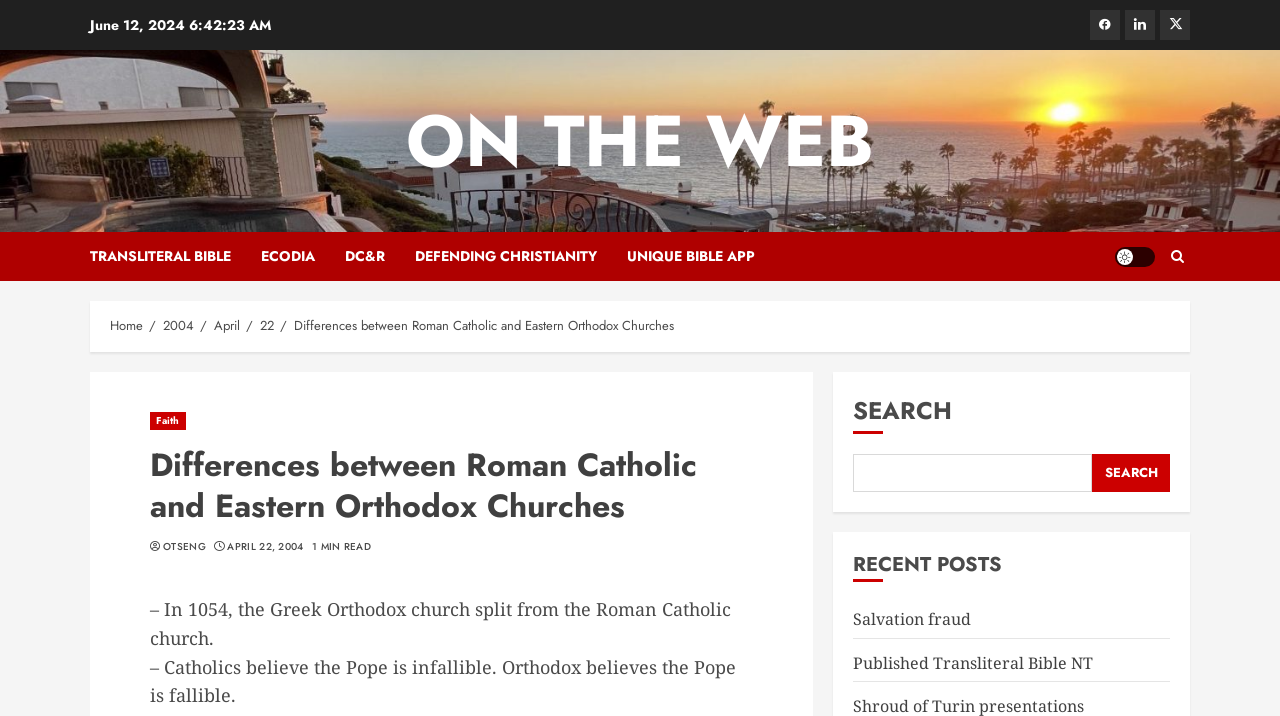What is the name of the Bible app mentioned on the webpage?
Offer a detailed and full explanation in response to the question.

I found the name of the Bible app mentioned on the webpage by looking at the links section, where it lists 'TRANSLITERAL BIBLE', 'ECODIA', 'DC&R', 'DEFENDING CHRISTIANITY', and 'UNIQUE BIBLE APP'. This suggests that the webpage is promoting or referencing a Bible app called 'Unique Bible App'.